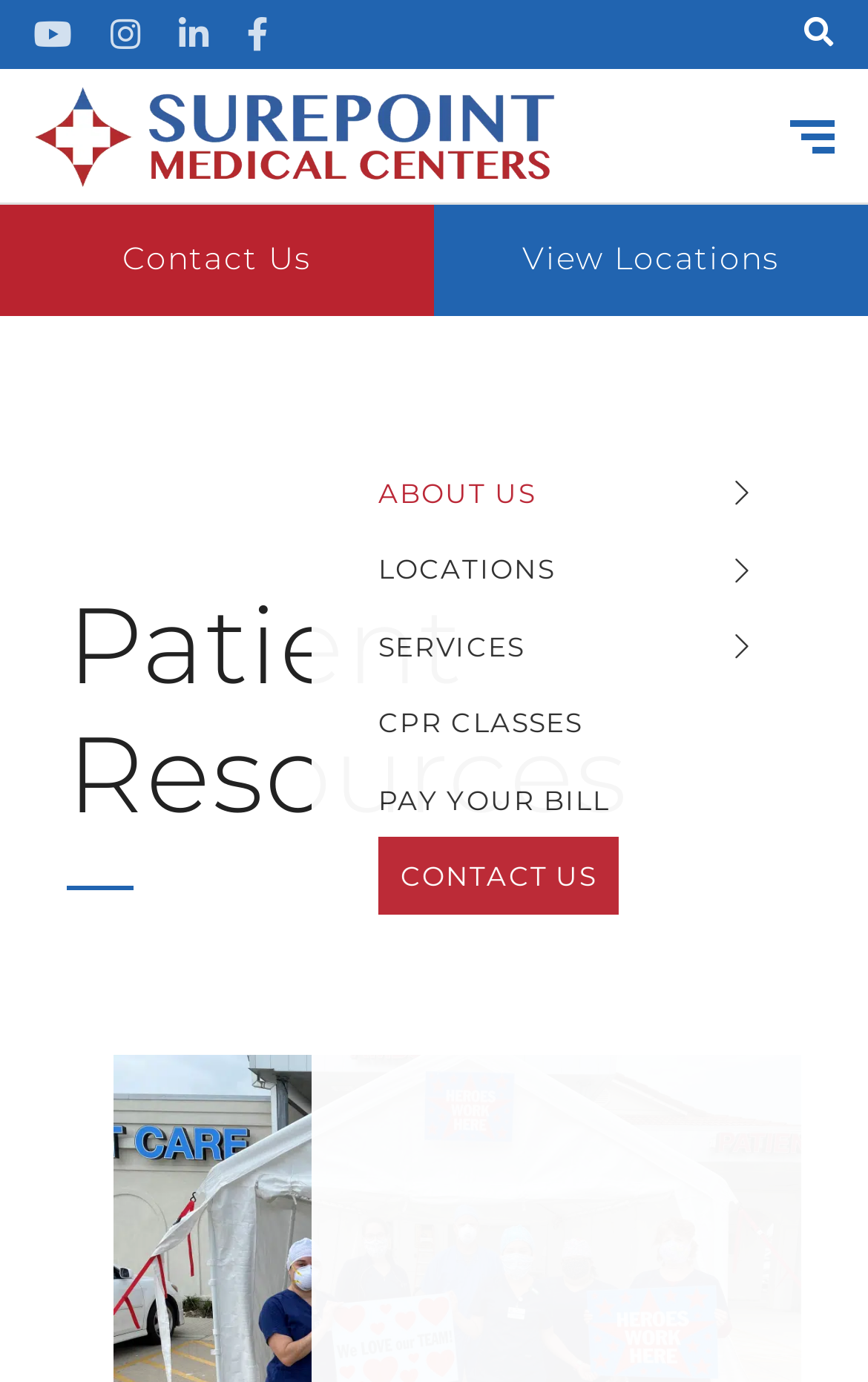Using the description: "November", identify the bounding box of the corresponding UI element in the screenshot.

None